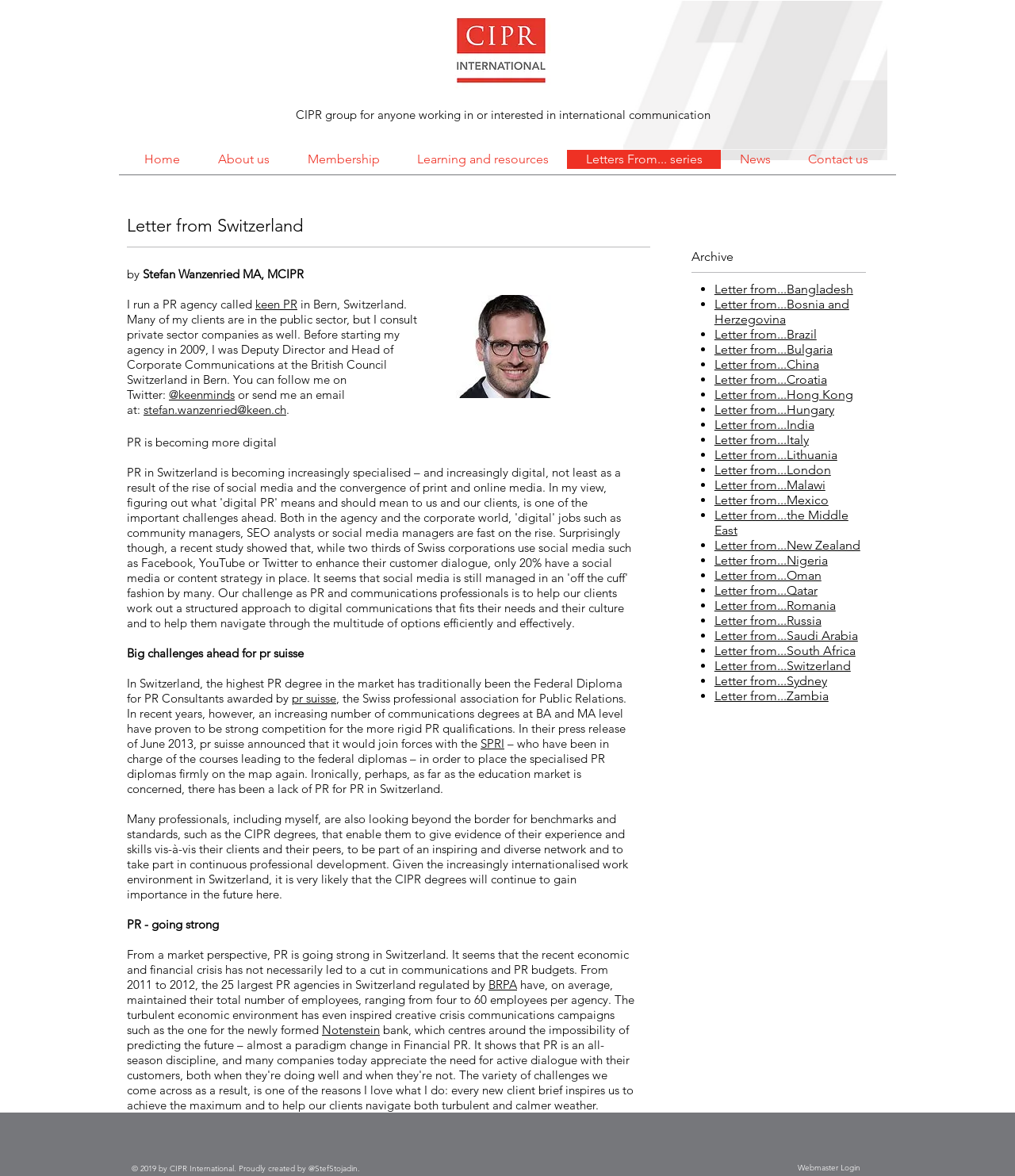Answer briefly with one word or phrase:
What is the name of the author of the letter?

Stefan Wanzenried